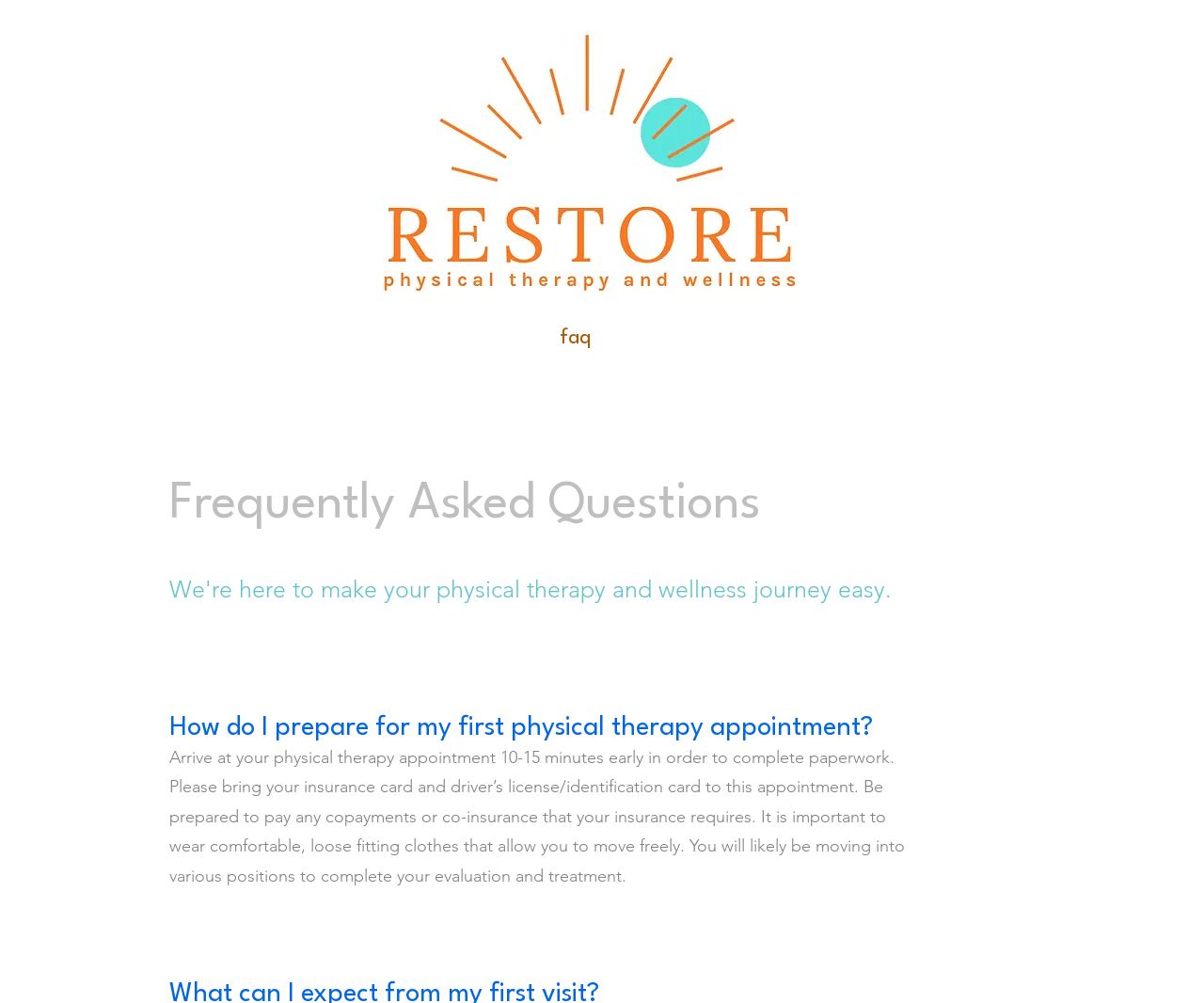Please find and generate the text of the main heading on the webpage.

Frequently Asked Questions